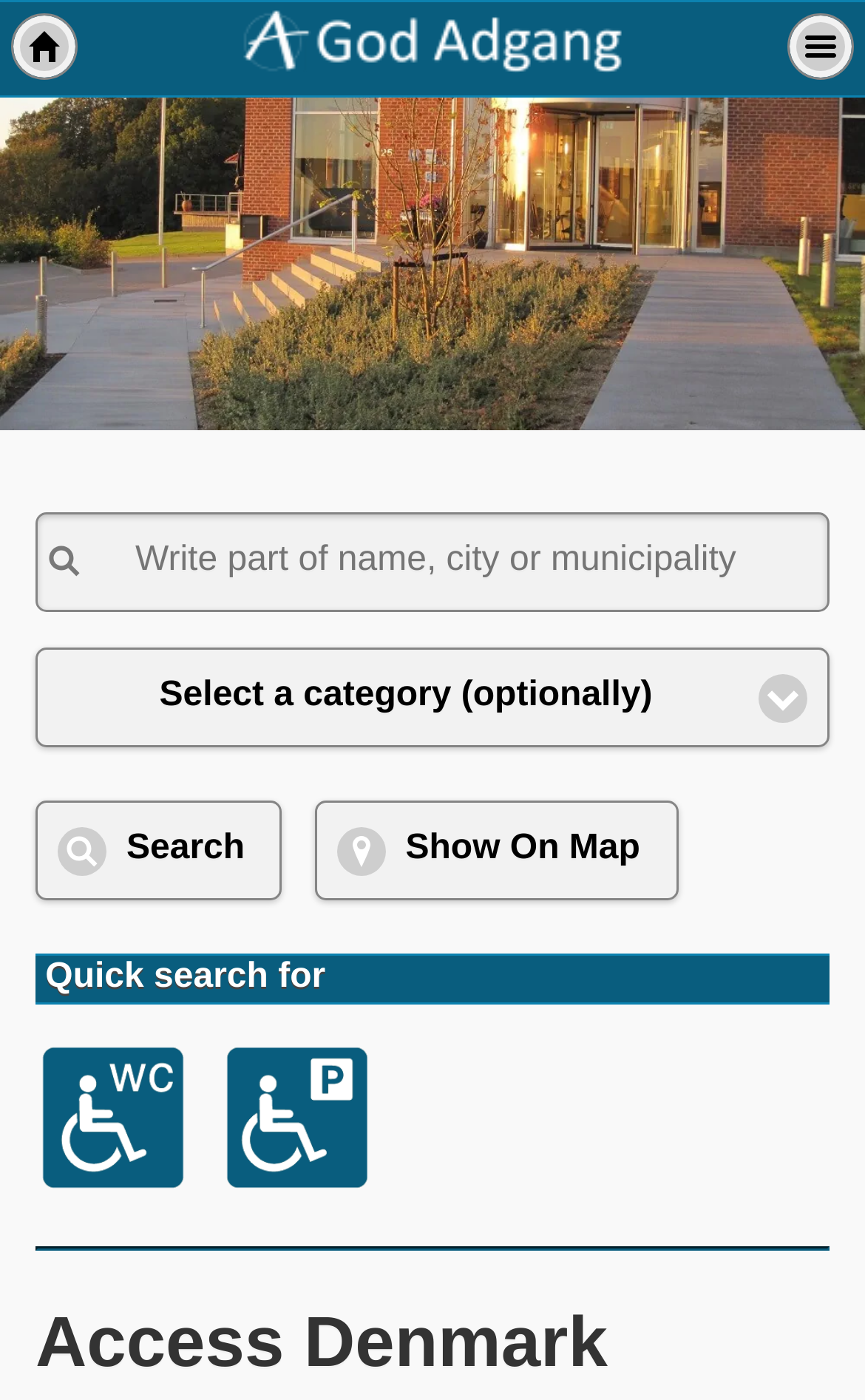Provide the bounding box coordinates for the area that should be clicked to complete the instruction: "Select a category".

[0.044, 0.464, 0.956, 0.532]